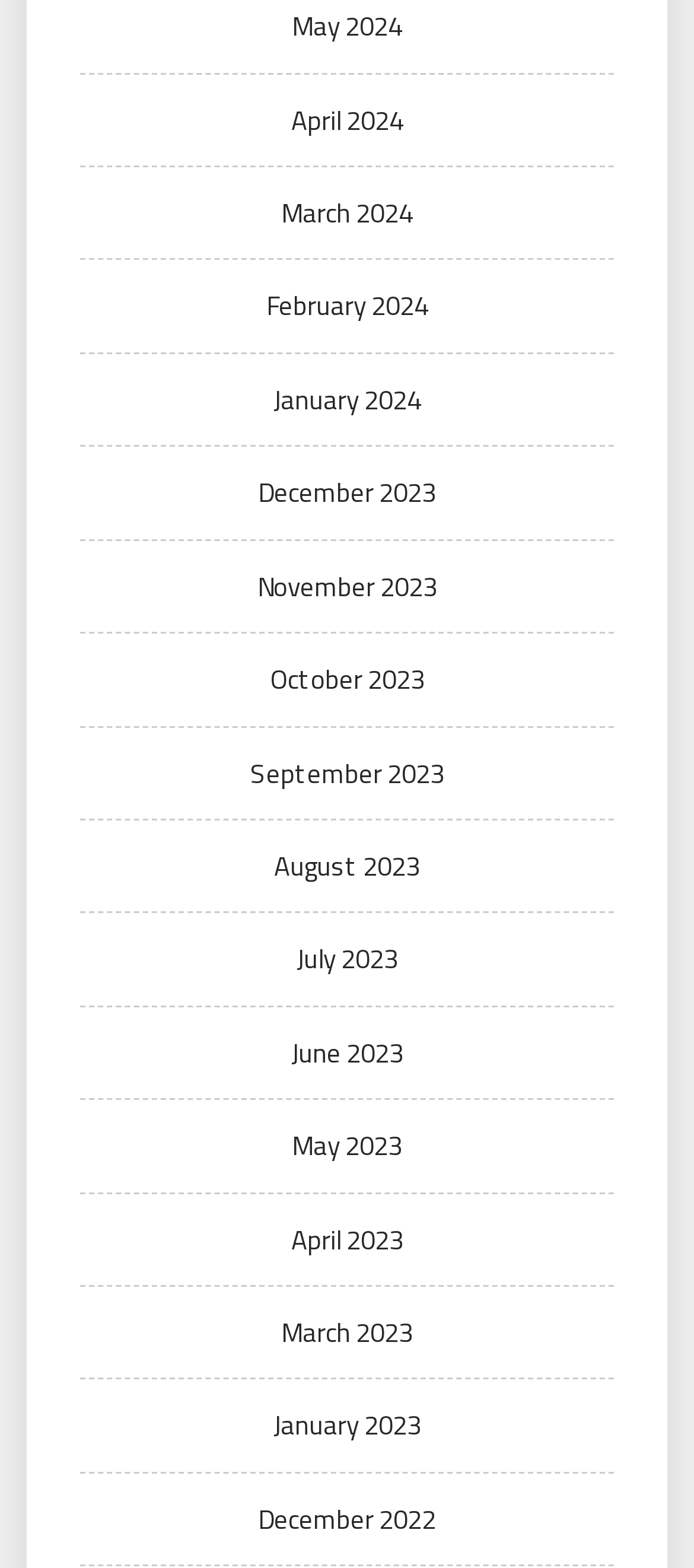Can you find the bounding box coordinates for the element to click on to achieve the instruction: "go to January 2024"?

[0.394, 0.242, 0.606, 0.268]